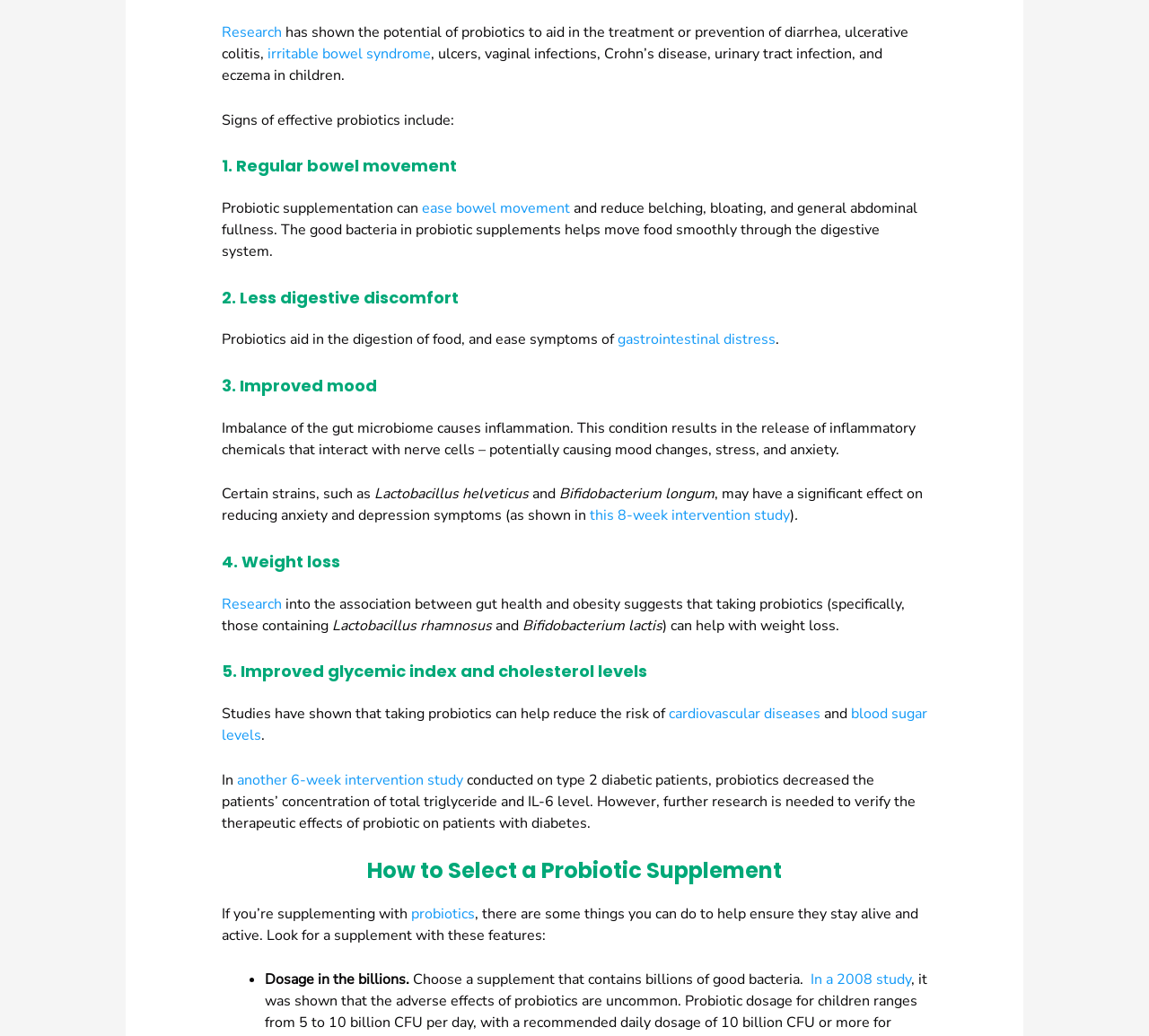Locate the bounding box coordinates of the area that needs to be clicked to fulfill the following instruction: "Read about 'irritable bowel syndrome'". The coordinates should be in the format of four float numbers between 0 and 1, namely [left, top, right, bottom].

[0.233, 0.043, 0.375, 0.062]